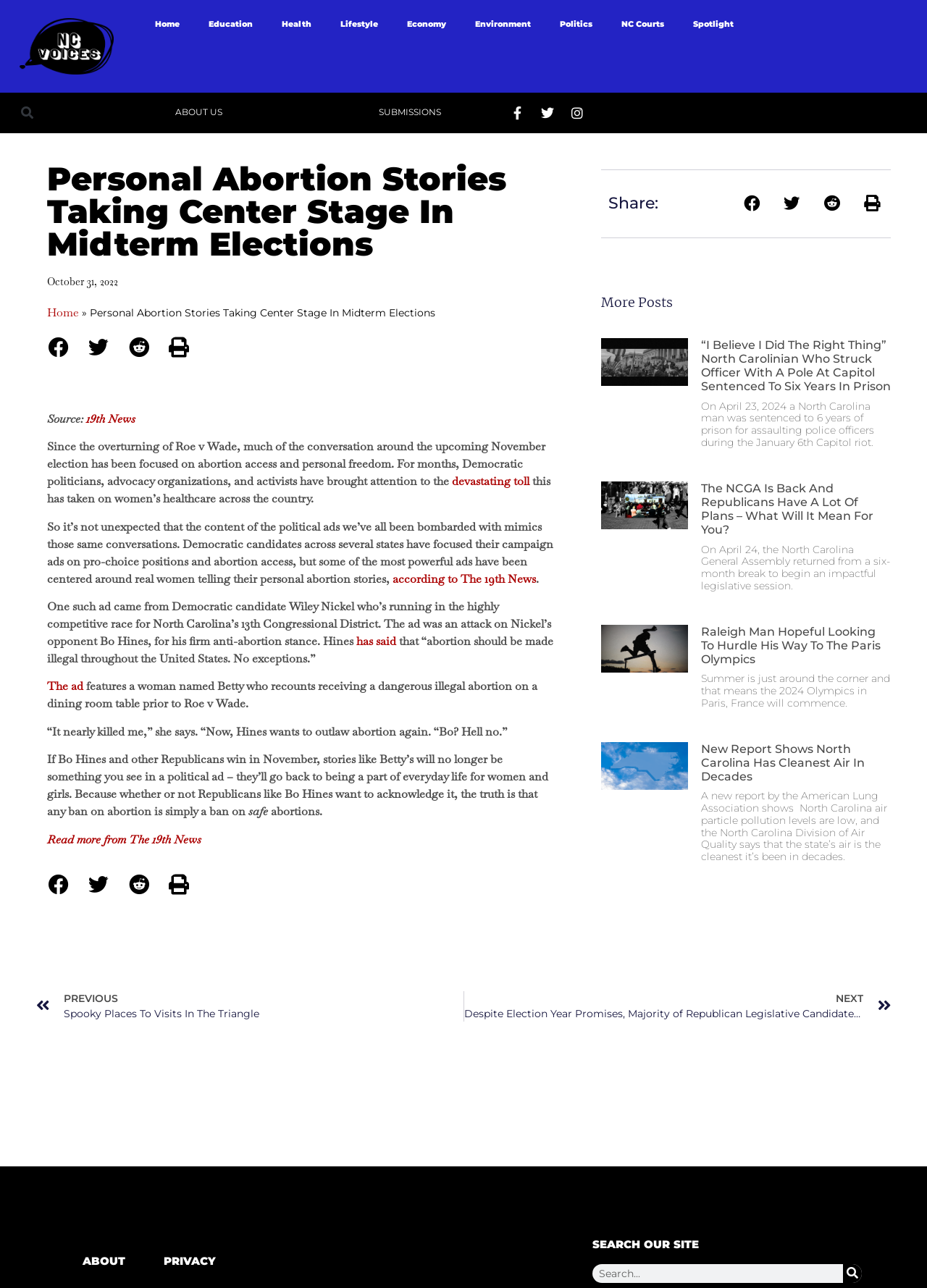Find the bounding box coordinates for the element that must be clicked to complete the instruction: "Search for something". The coordinates should be four float numbers between 0 and 1, indicated as [left, top, right, bottom].

[0.017, 0.079, 0.105, 0.096]